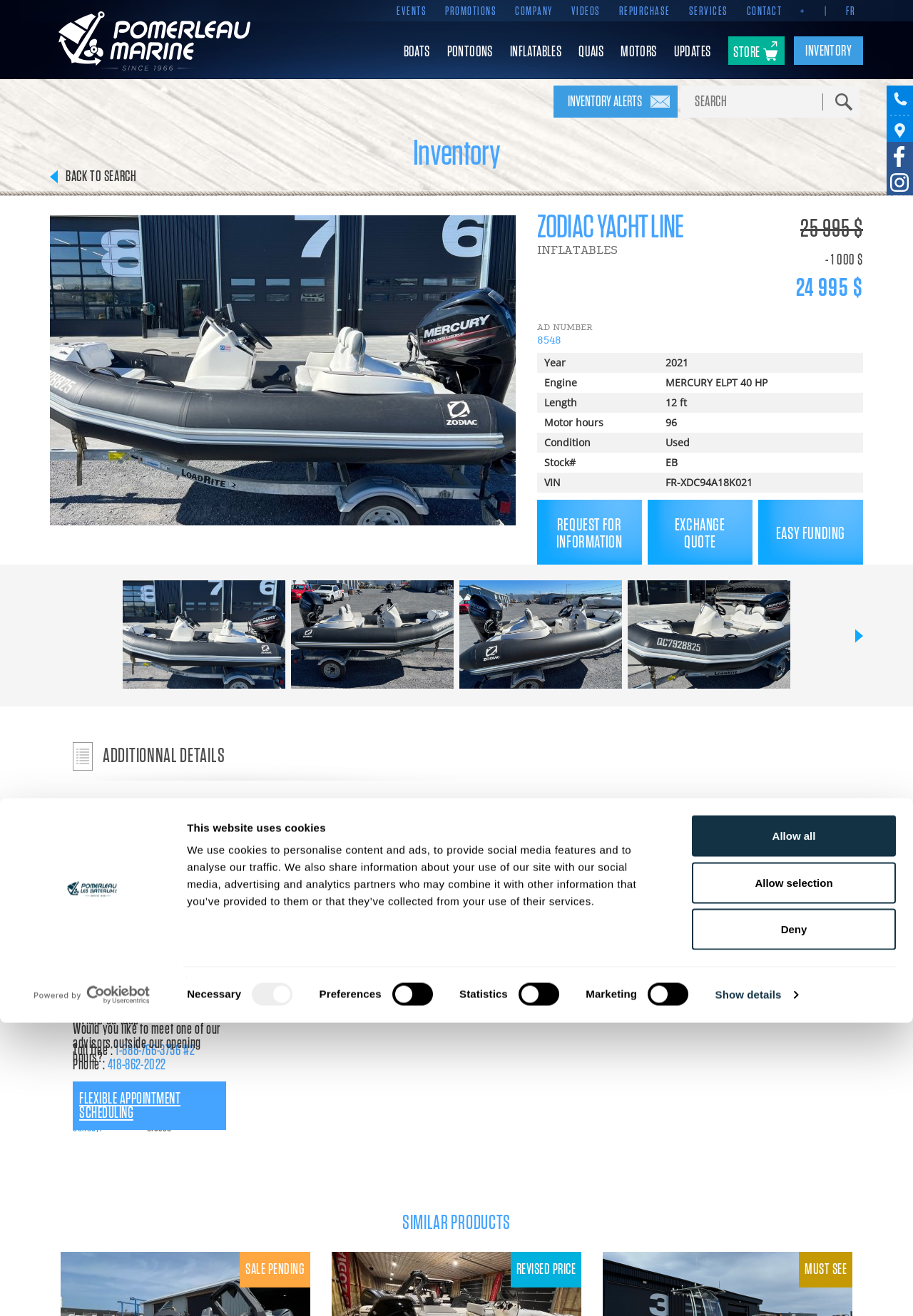Please determine the bounding box coordinates of the element to click on in order to accomplish the following task: "Click the 'Deny' button". Ensure the coordinates are four float numbers ranging from 0 to 1, i.e., [left, top, right, bottom].

[0.758, 0.607, 0.981, 0.638]